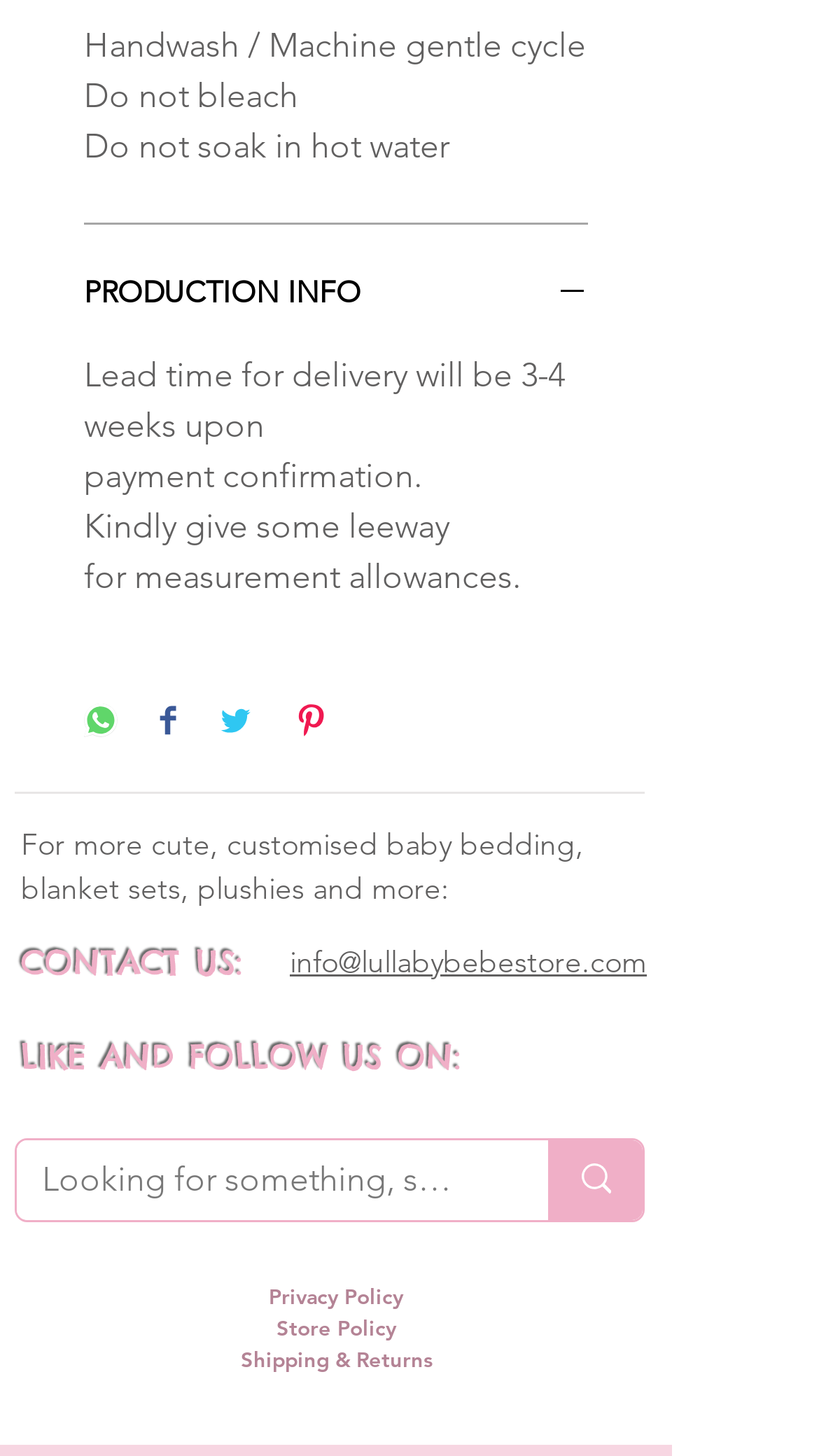What social media platforms can you share the product on?
Please answer the question with a detailed and comprehensive explanation.

I found a series of button elements with images and text indicating social media platforms, including WhatsApp, Facebook, Twitter, and Pinterest, which suggests that the product can be shared on these platforms.